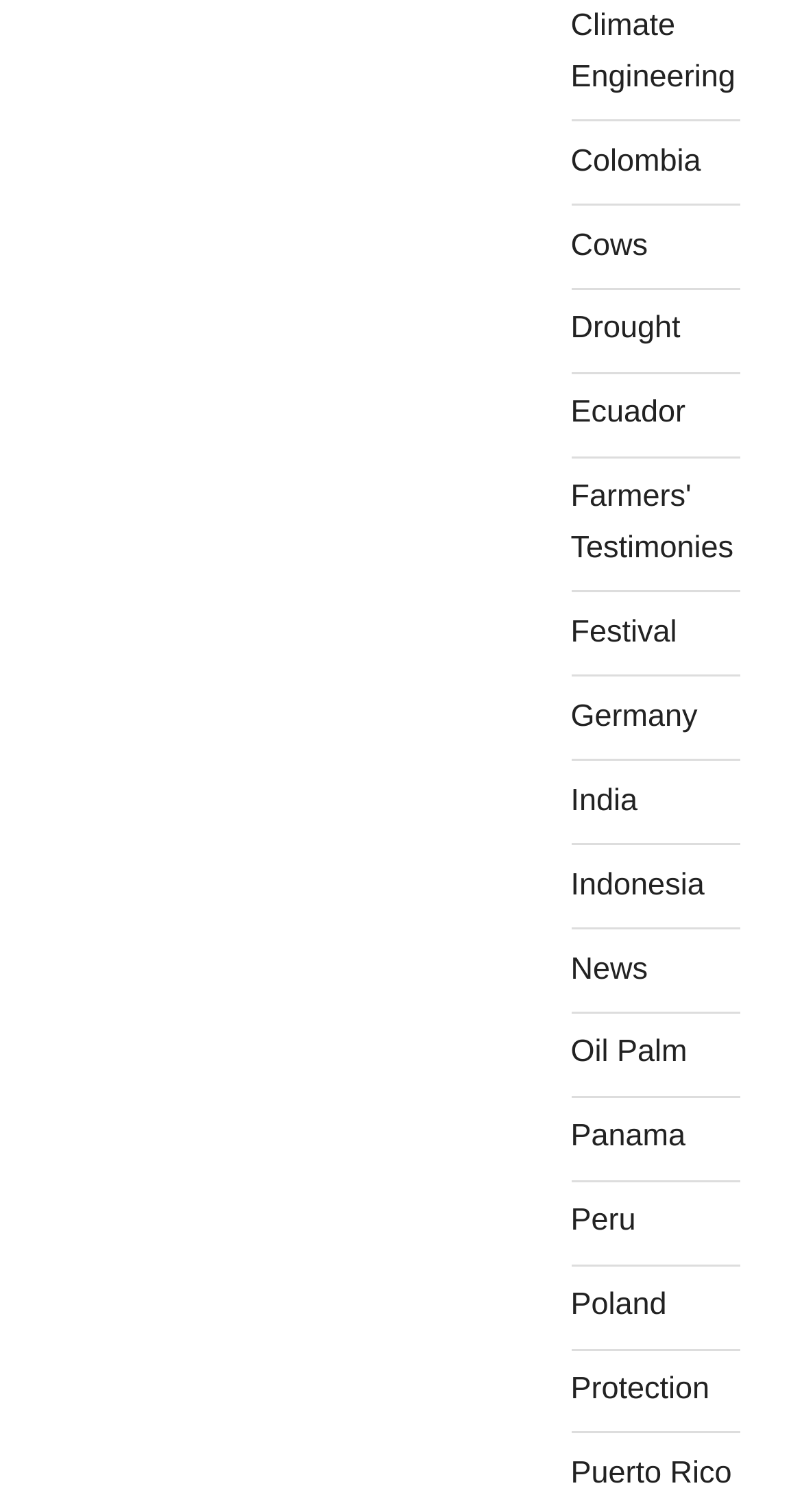Please give the bounding box coordinates of the area that should be clicked to fulfill the following instruction: "Click on Climate Engineering". The coordinates should be in the format of four float numbers from 0 to 1, i.e., [left, top, right, bottom].

[0.712, 0.005, 0.917, 0.062]